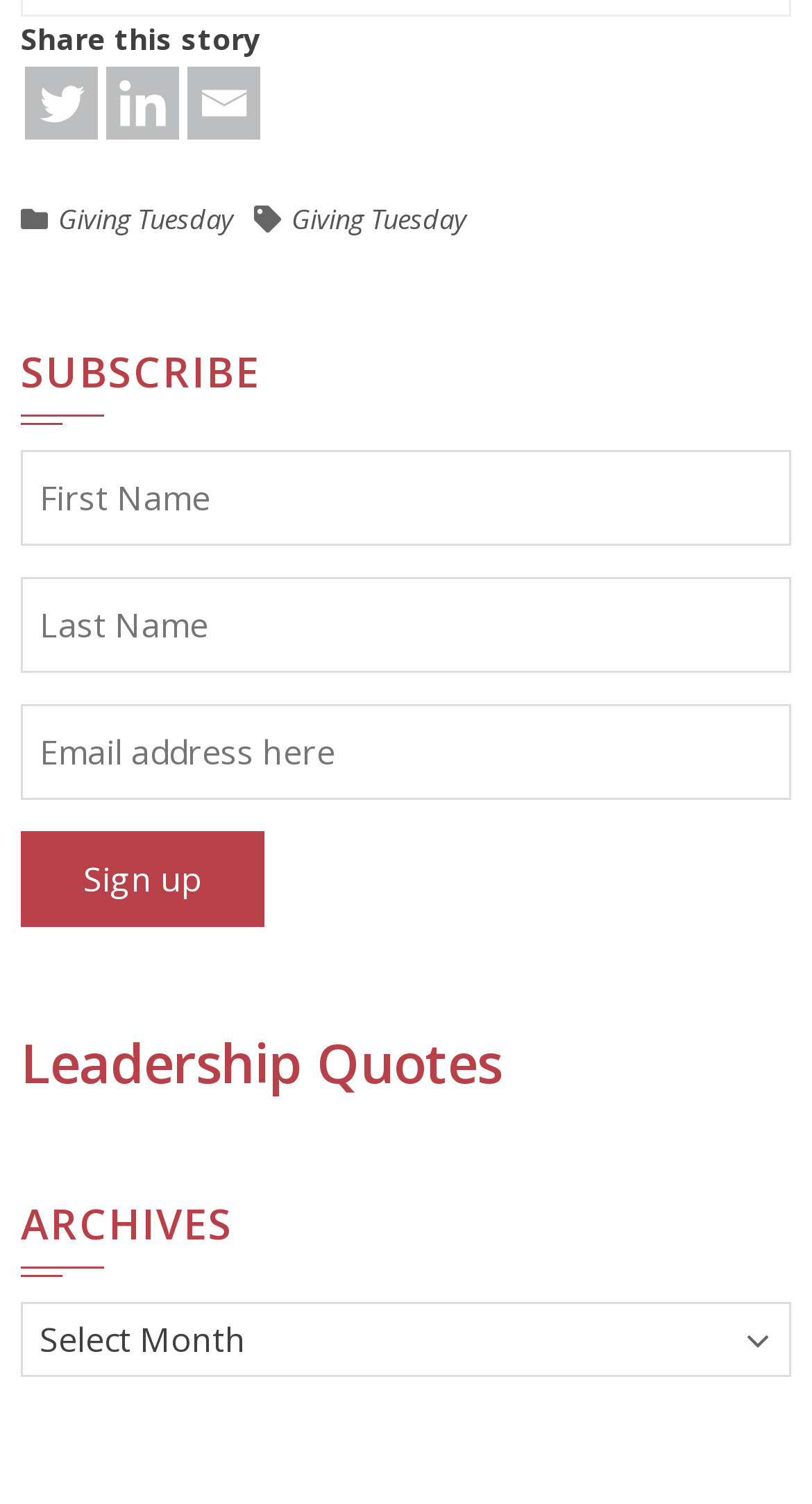What is required to subscribe?
Refer to the screenshot and answer in one word or phrase.

First Name, Last Name, Email